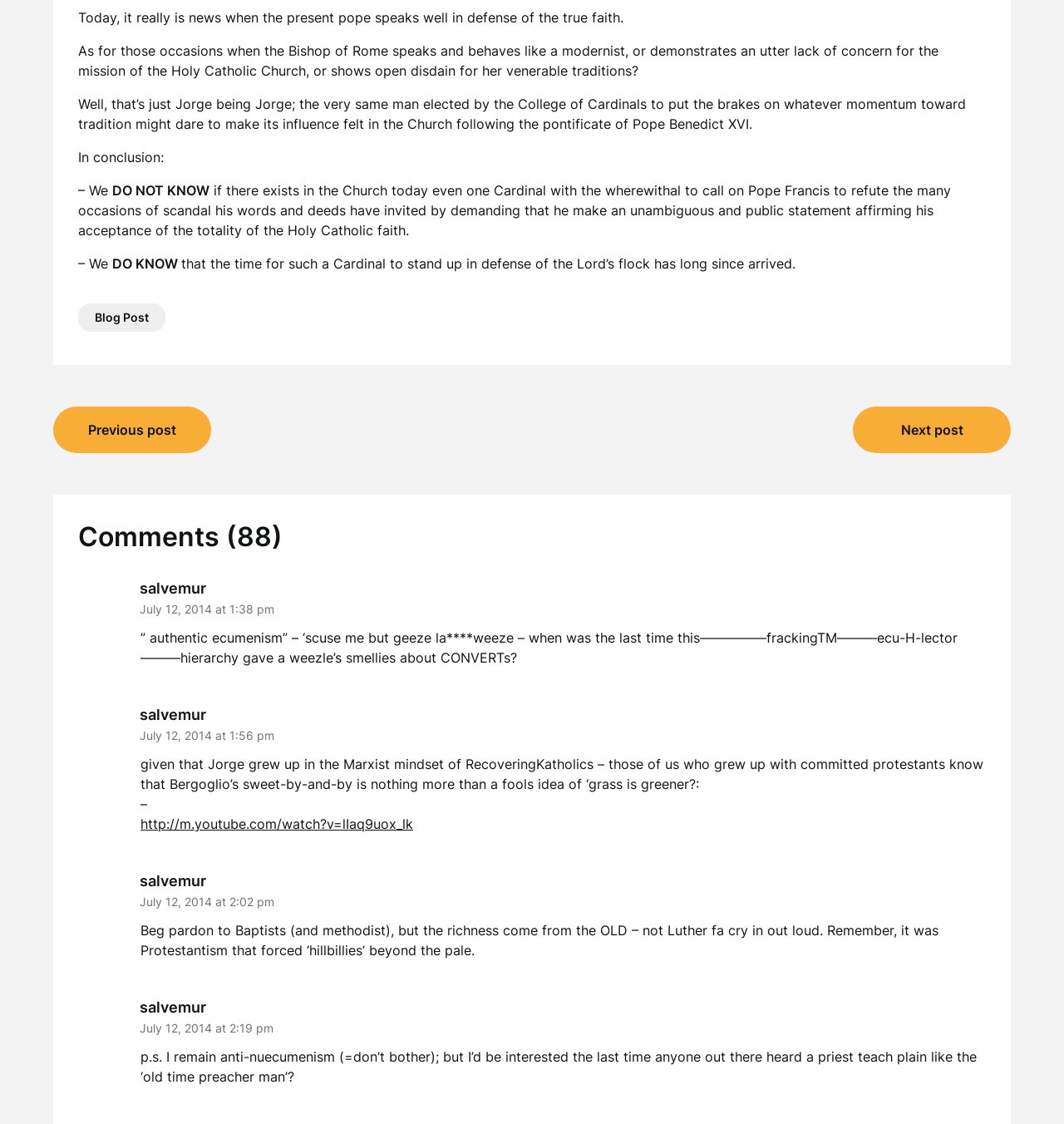Given the description: "Previous post", determine the bounding box coordinates of the UI element. The coordinates should be formatted as four float numbers between 0 and 1, [left, top, right, bottom].

[0.05, 0.361, 0.198, 0.402]